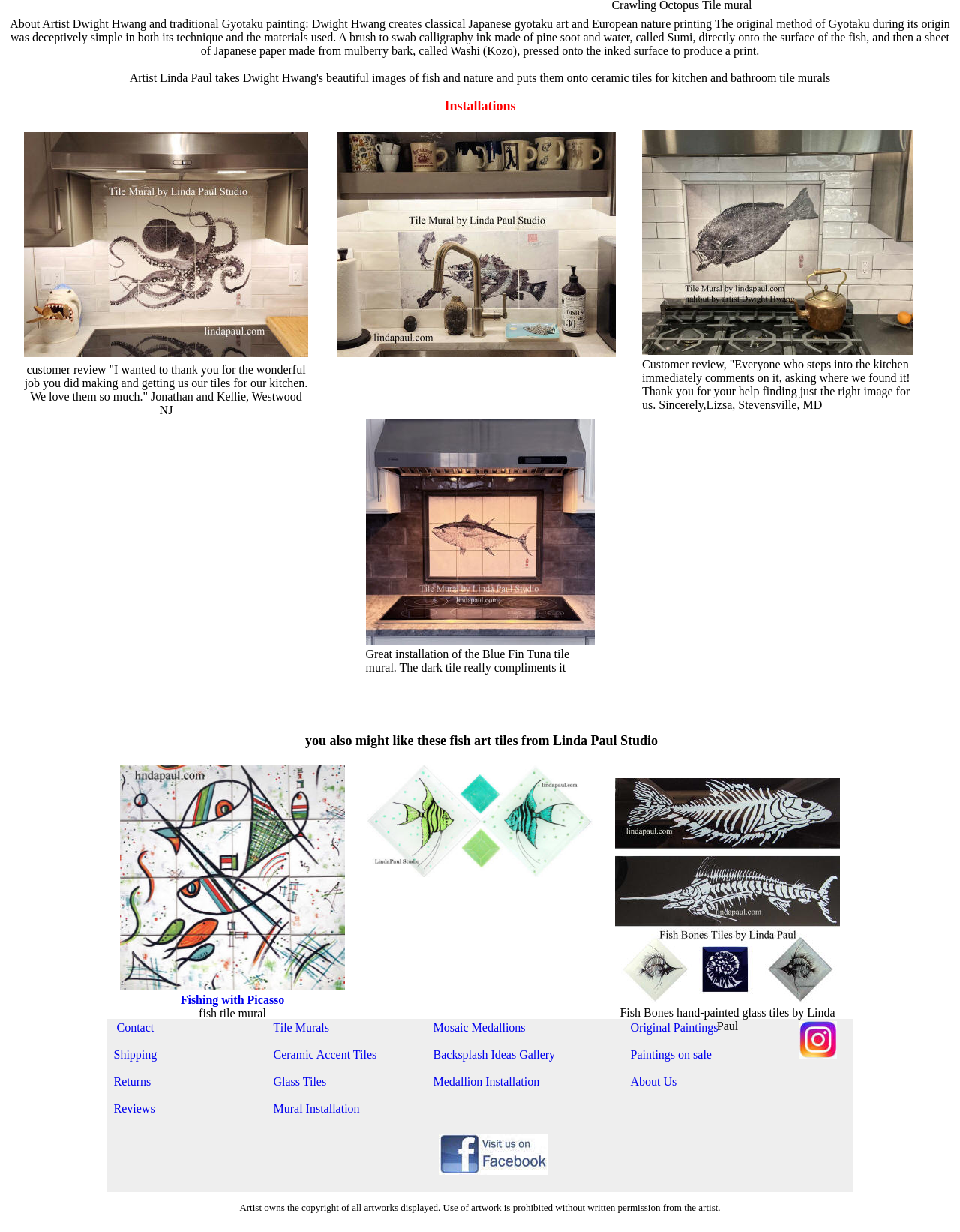What is the name of the artist mentioned on the webpage?
Please answer the question with as much detail and depth as you can.

The webpage mentions the artist Dwight Hwang, who creates classical Japanese Gyotaku art and European nature printing.